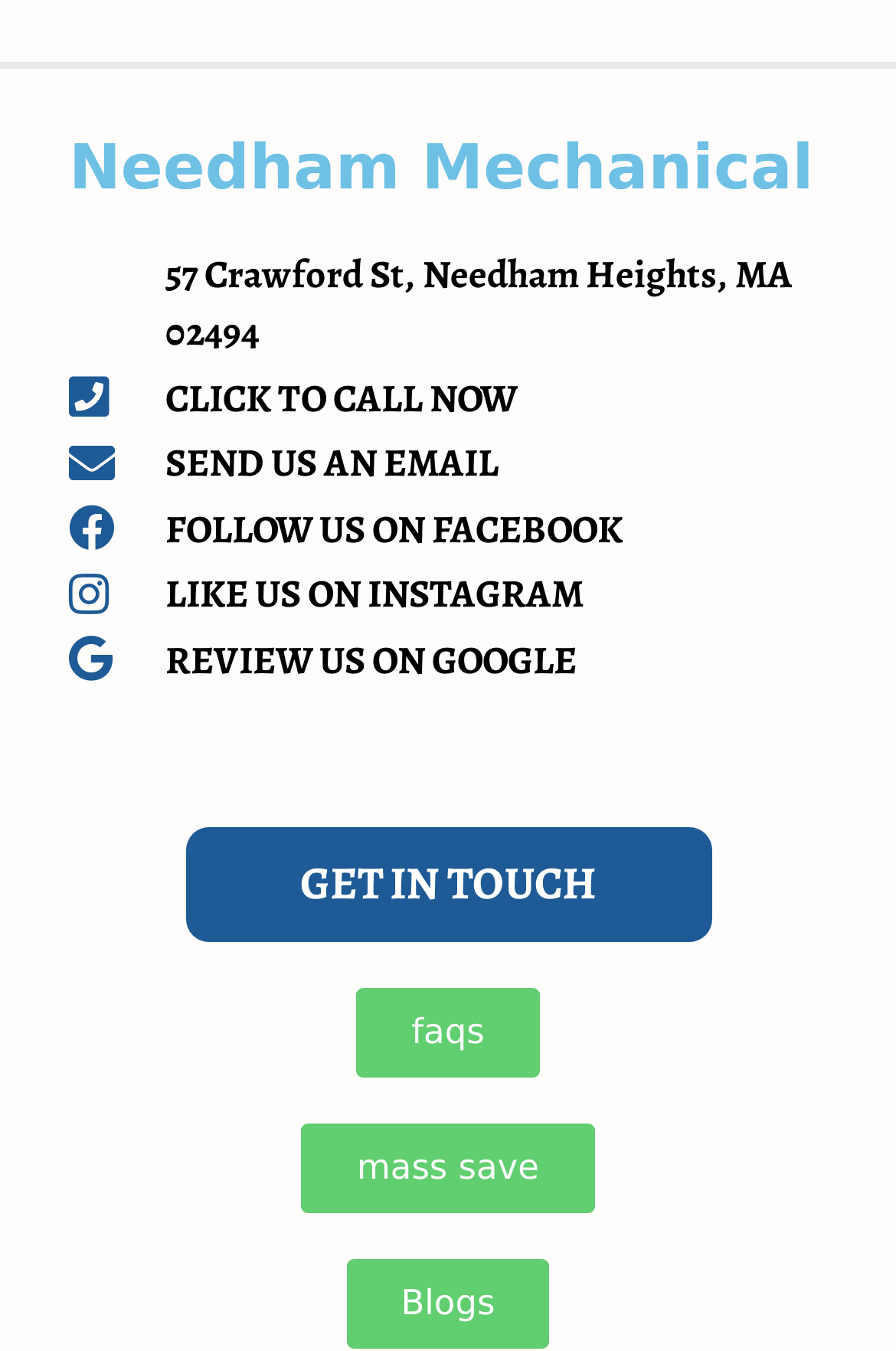Can you show the bounding box coordinates of the region to click on to complete the task described in the instruction: "Get in touch with the company"?

[0.206, 0.612, 0.794, 0.697]